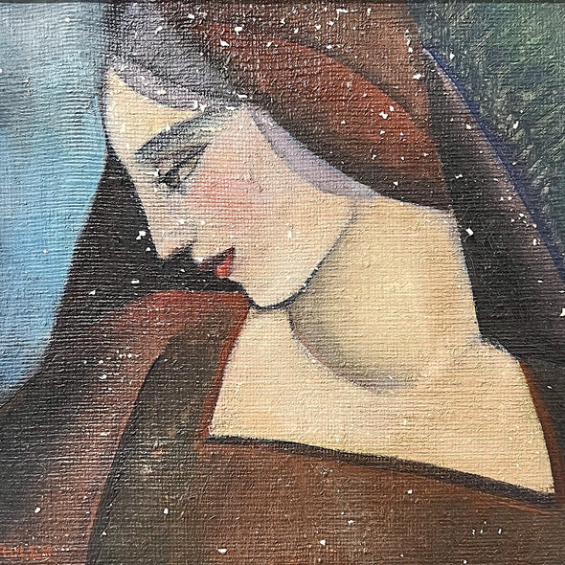Who is the artist of the painting?
Identify the answer in the screenshot and reply with a single word or phrase.

Mully